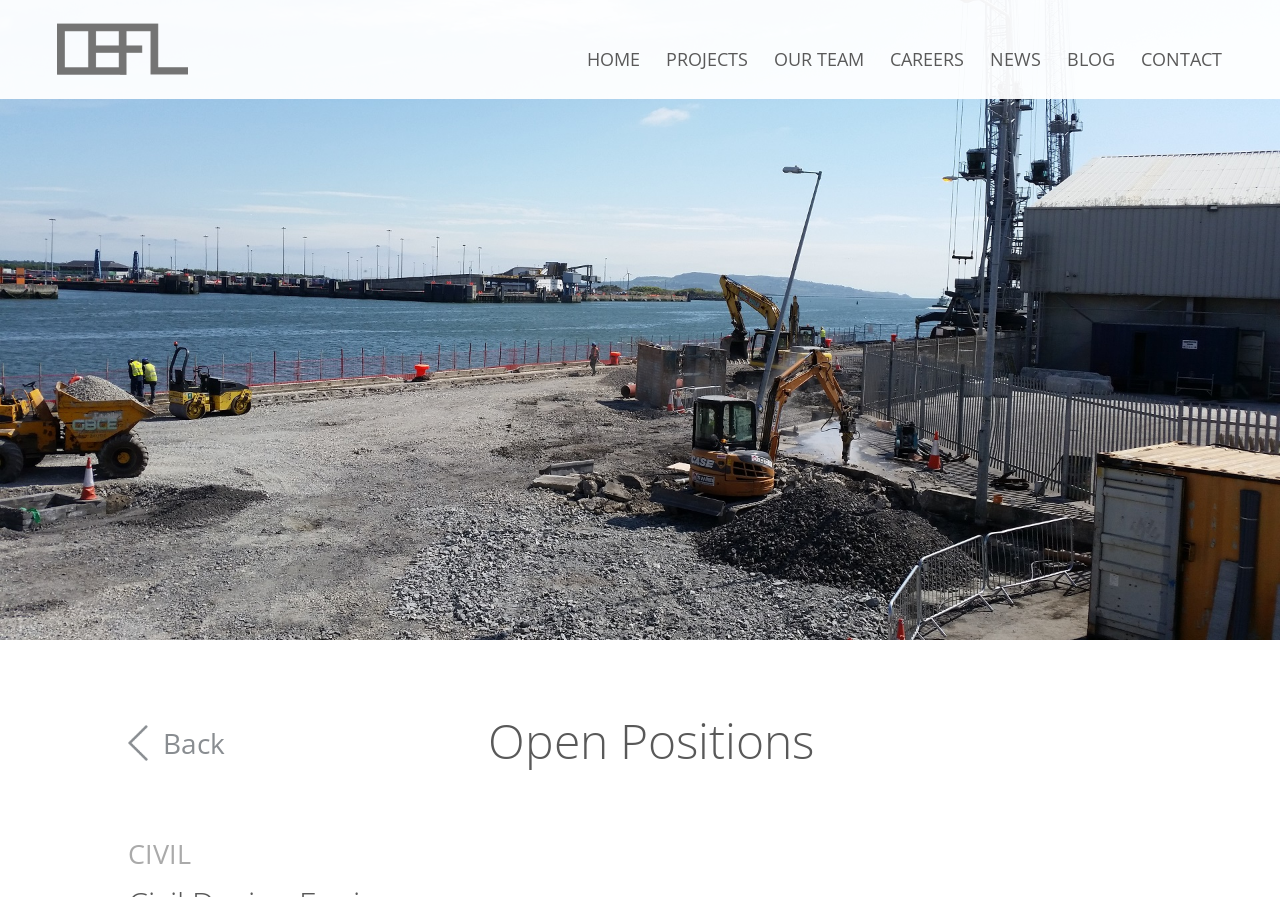Kindly provide the bounding box coordinates of the section you need to click on to fulfill the given instruction: "Go to Journal".

None